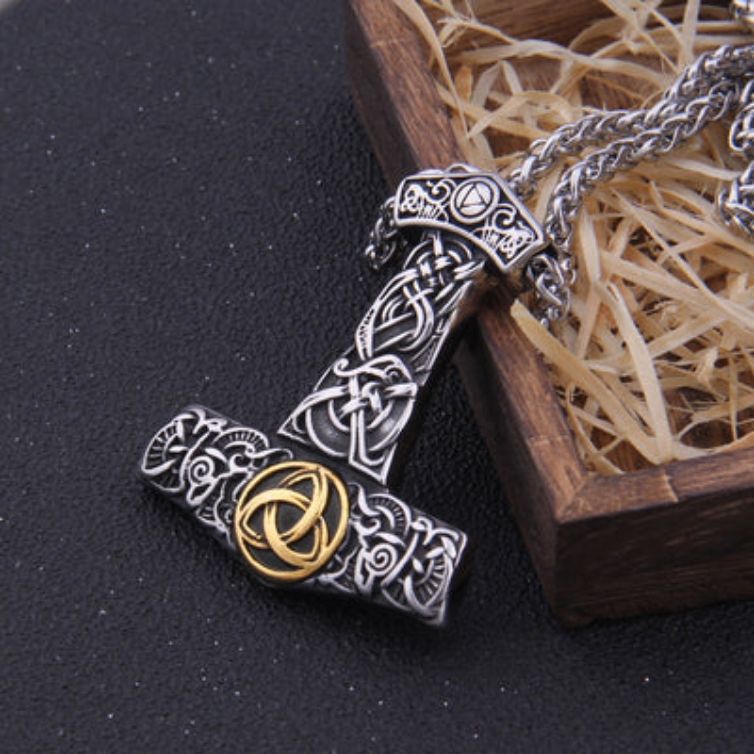Please give a one-word or short phrase response to the following question: 
What is the cultural significance of the necklace?

Mythology and Viking heritage